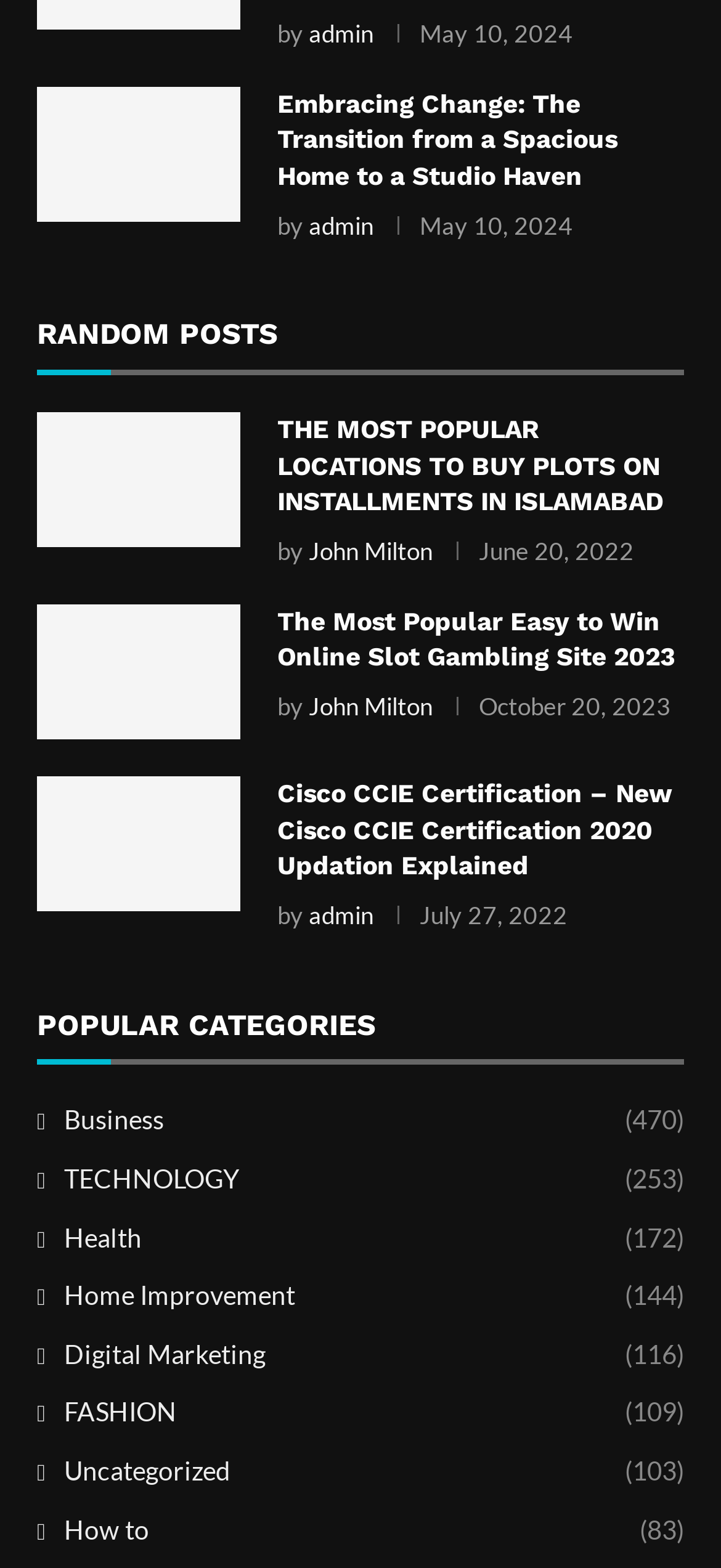Who is the author of the latest post?
Please provide a single word or phrase based on the screenshot.

admin